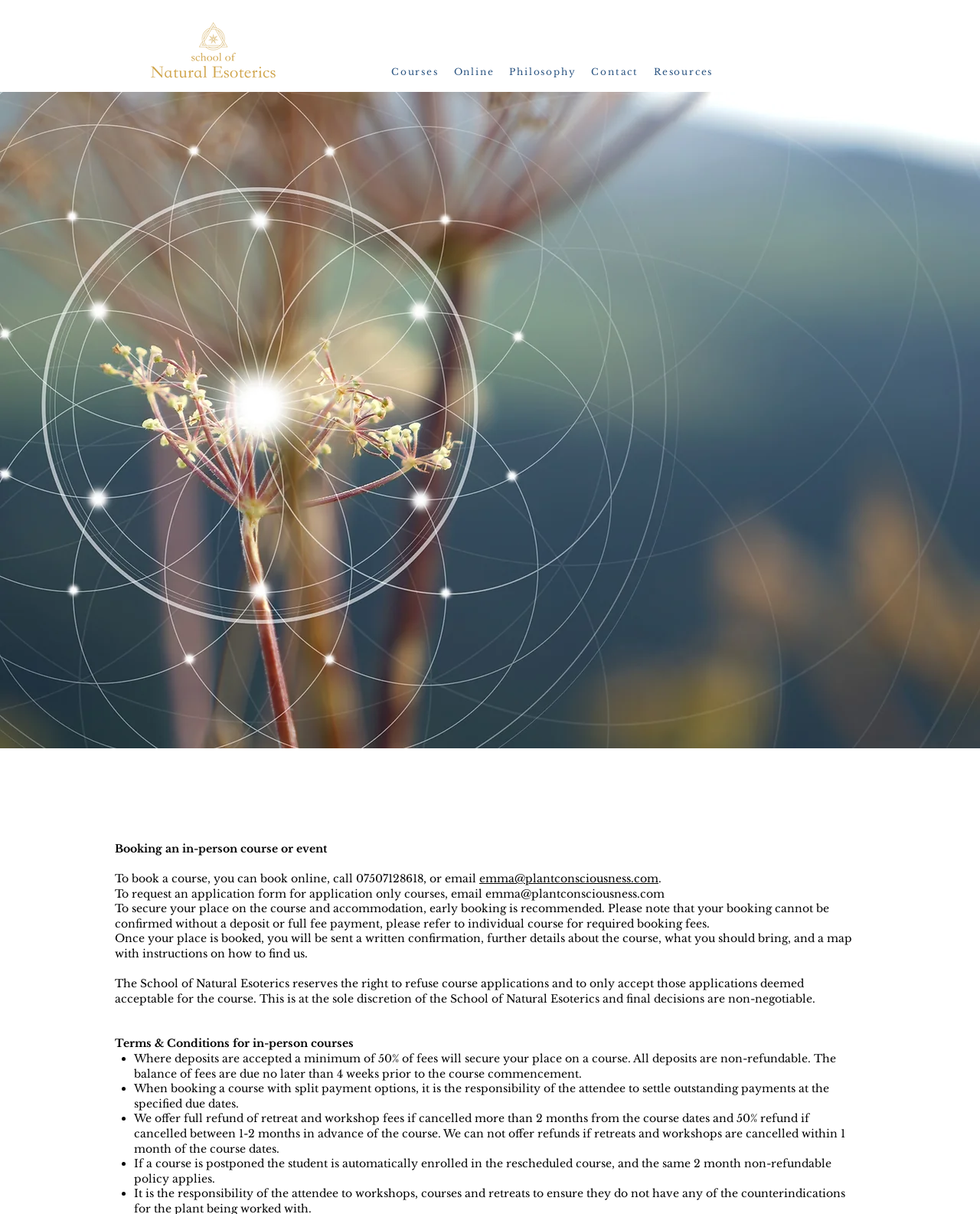Please give a succinct answer to the question in one word or phrase:
How can I book an in-person course or event?

Book online, call or email